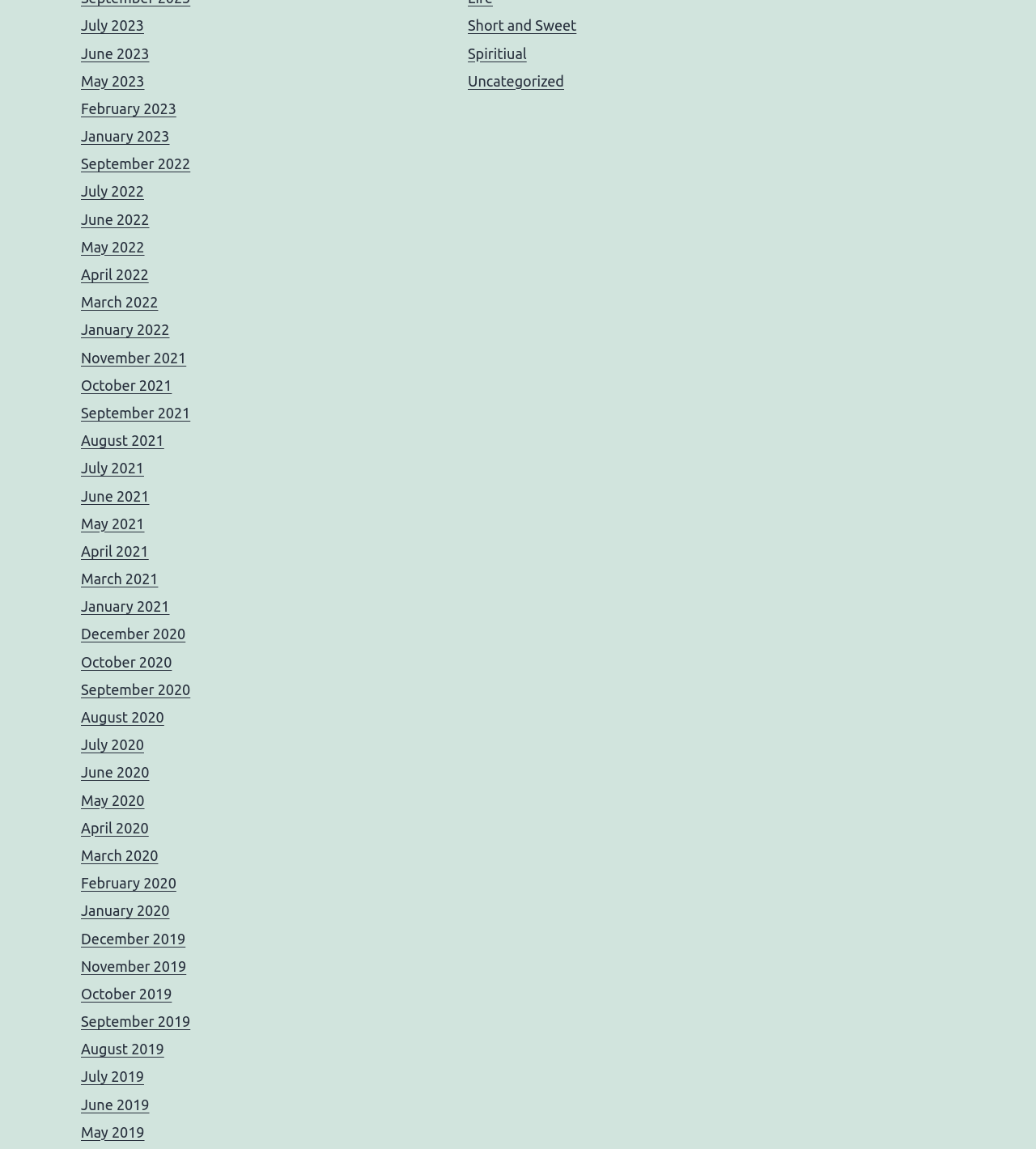Determine the bounding box coordinates for the UI element matching this description: "Short and Sweet".

[0.452, 0.015, 0.556, 0.029]